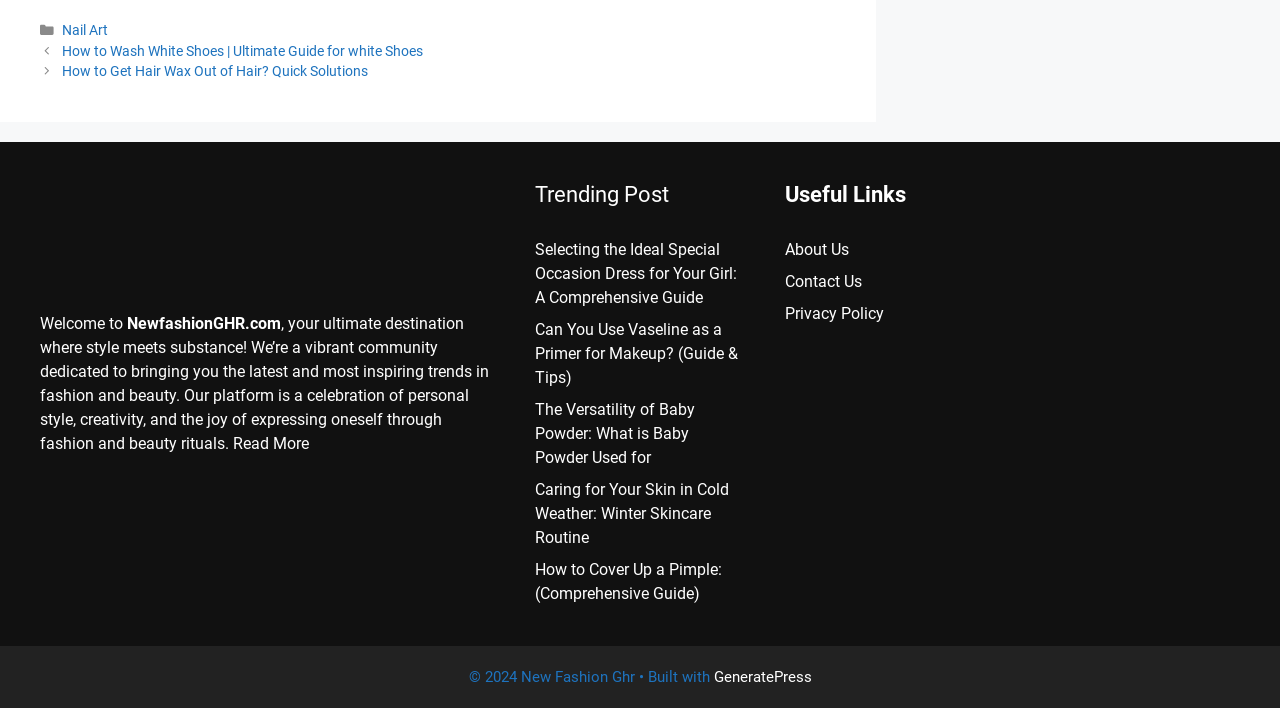Determine the bounding box of the UI component based on this description: "alt="New Fashion Ghr"". The bounding box coordinates should be four float values between 0 and 1, i.e., [left, top, right, bottom].

[0.031, 0.364, 0.262, 0.393]